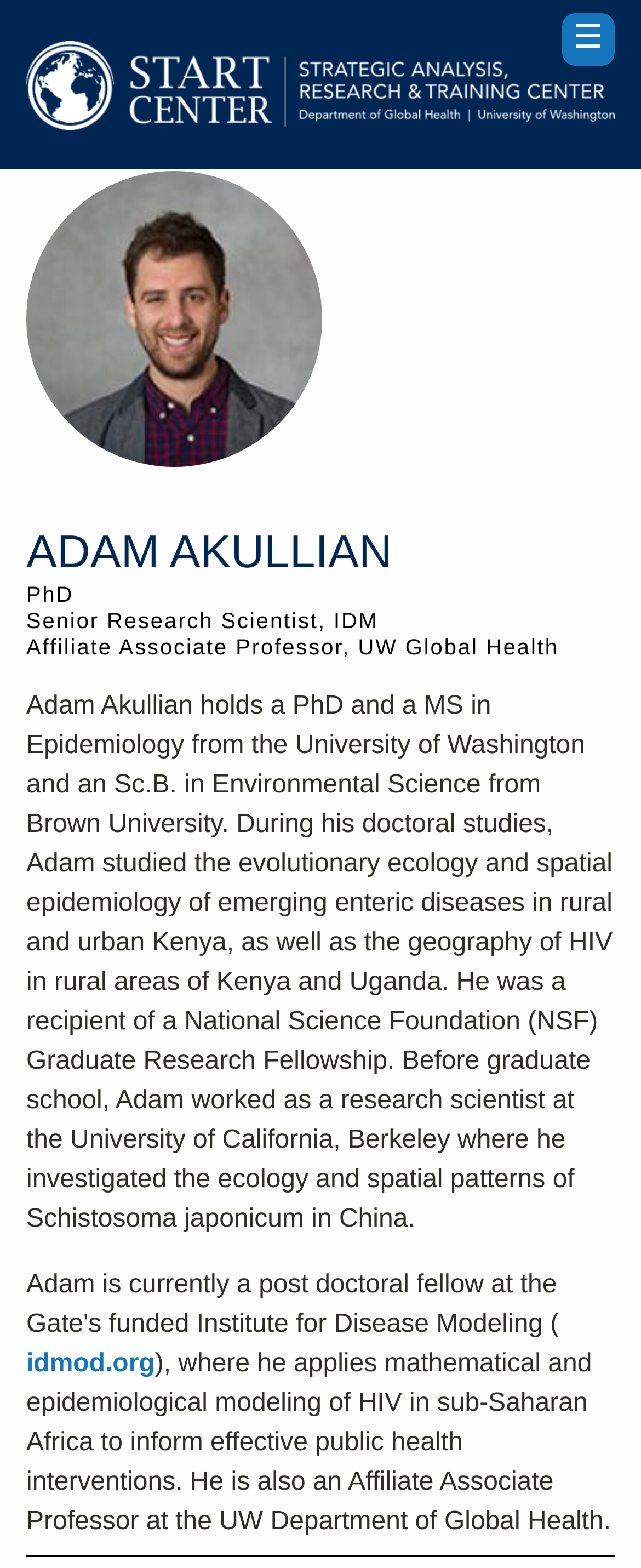What is the highest degree held by Adam Akullian?
Please provide a single word or phrase as the answer based on the screenshot.

PhD